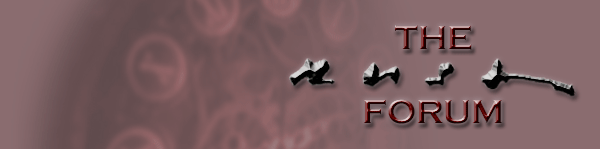Elaborate on the image with a comprehensive description.

The image features the header for "The Rush Forum," designed with a distinctive artistic flair. The title is prominently displayed in bold, stylized red text against a somber, muted background that evokes a sense of nostalgia and community. This forum serves as a space for fans and enthusiasts to discuss various topics, likely related to the band Rush and their music. The overall aesthetic is reflective of both the genre and the camaraderie among its members, inviting users to engage in discussions and share their insights.